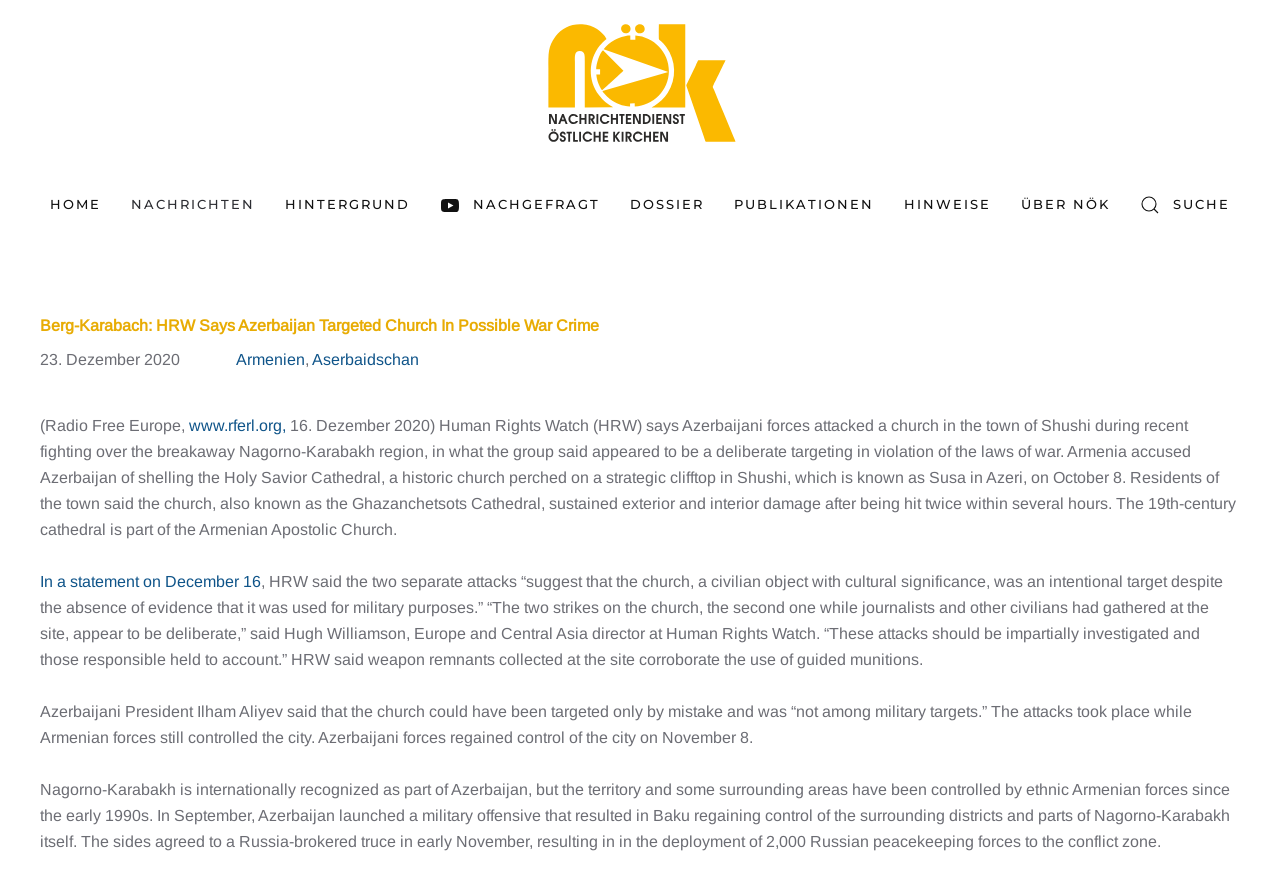Given the element description: "Über NÖK", predict the bounding box coordinates of the UI element it refers to, using four float numbers between 0 and 1, i.e., [left, top, right, bottom].

[0.798, 0.187, 0.867, 0.277]